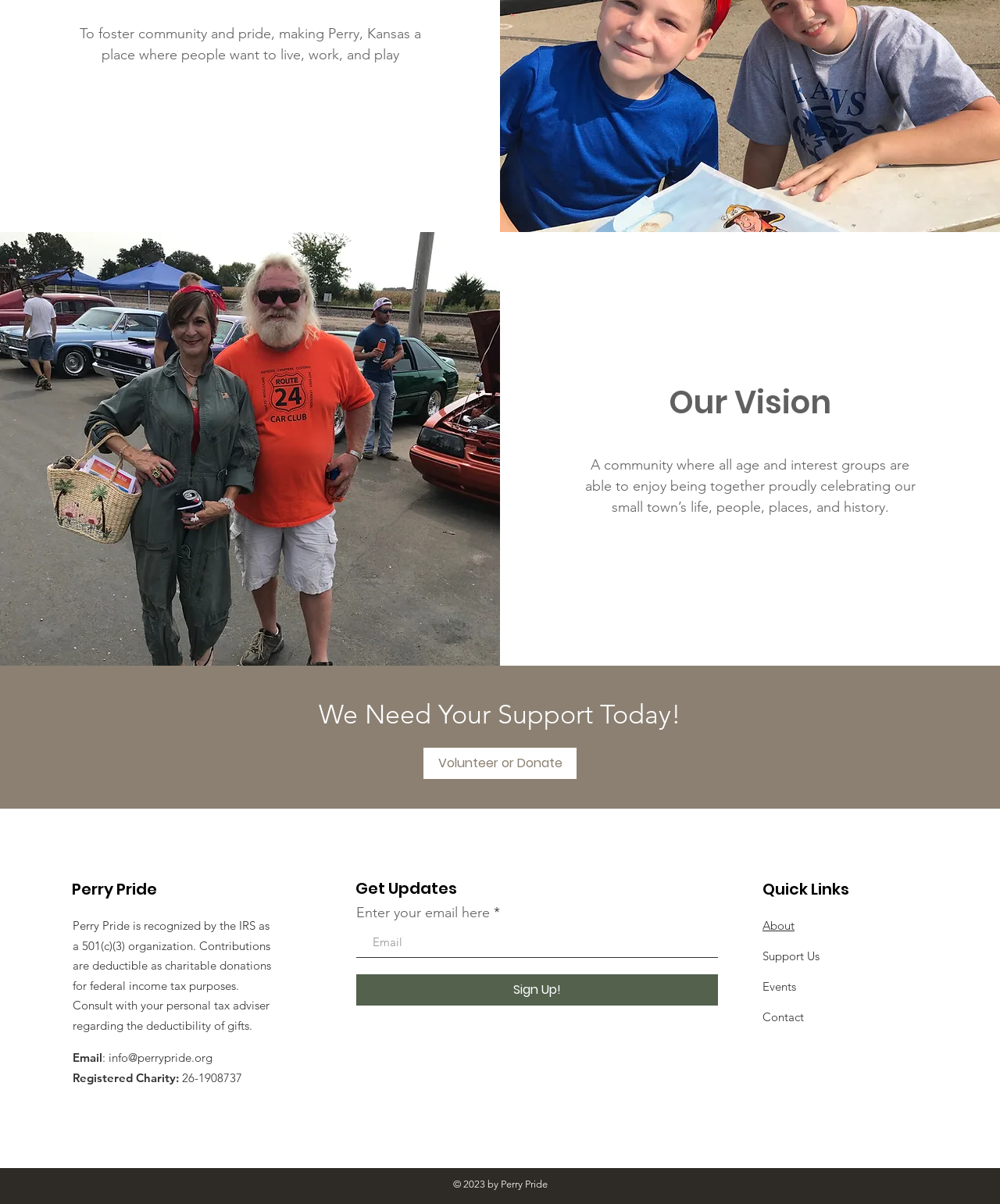Please locate the bounding box coordinates of the element that should be clicked to complete the given instruction: "Click About".

[0.762, 0.762, 0.795, 0.775]